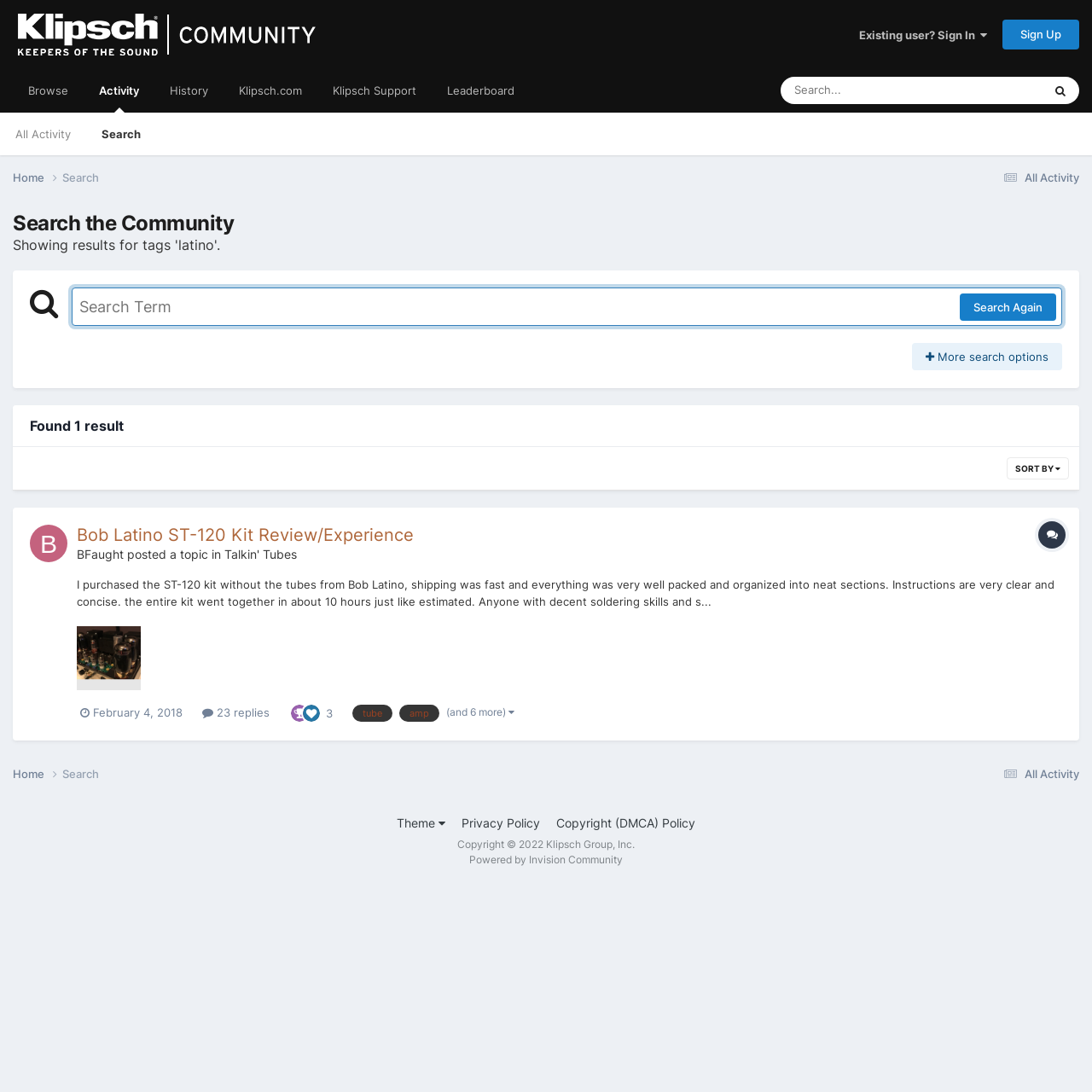Based on what you see in the screenshot, provide a thorough answer to this question: What is the name of the community?

I found the answer by looking at the top-left corner of the webpage, where it says 'The Klipsch Audio Community' in a link format.